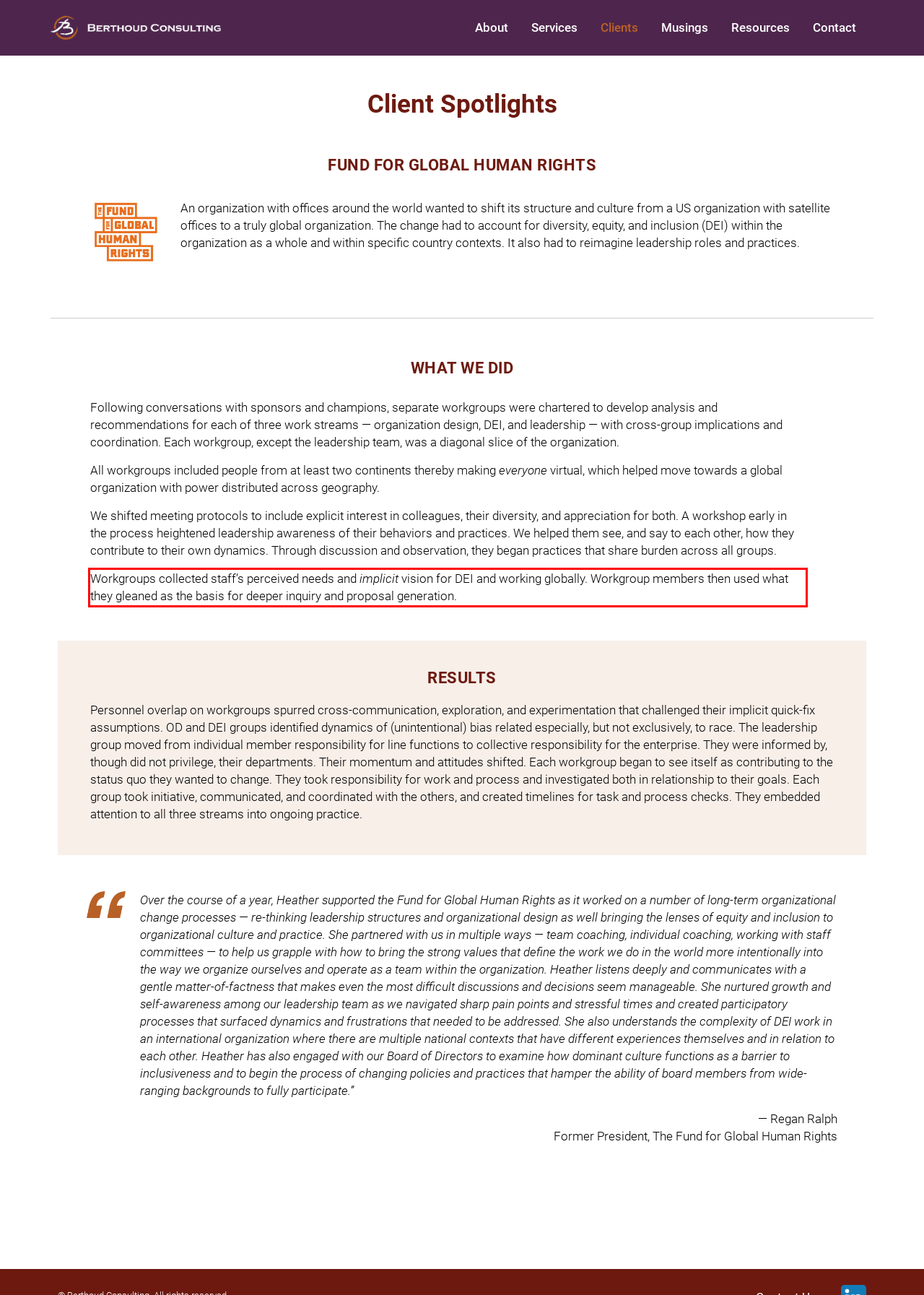Review the screenshot of the webpage and recognize the text inside the red rectangle bounding box. Provide the extracted text content.

Workgroups collected staff’s perceived needs and implicit vision for DEI and working globally. Workgroup members then used what they gleaned as the basis for deeper inquiry and proposal generation.